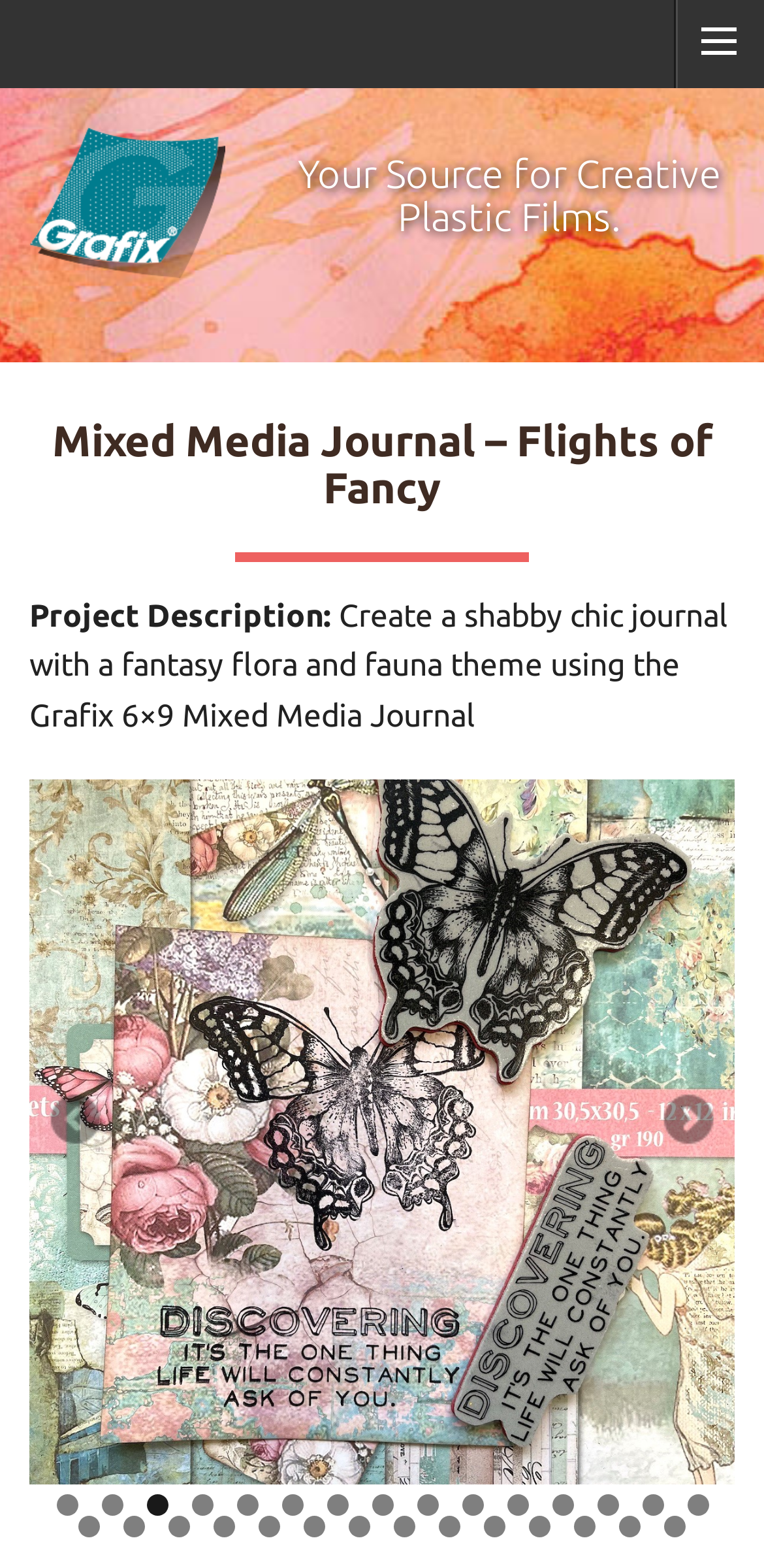Locate the primary heading on the webpage and return its text.

Your Source for Creative Plastic Films.